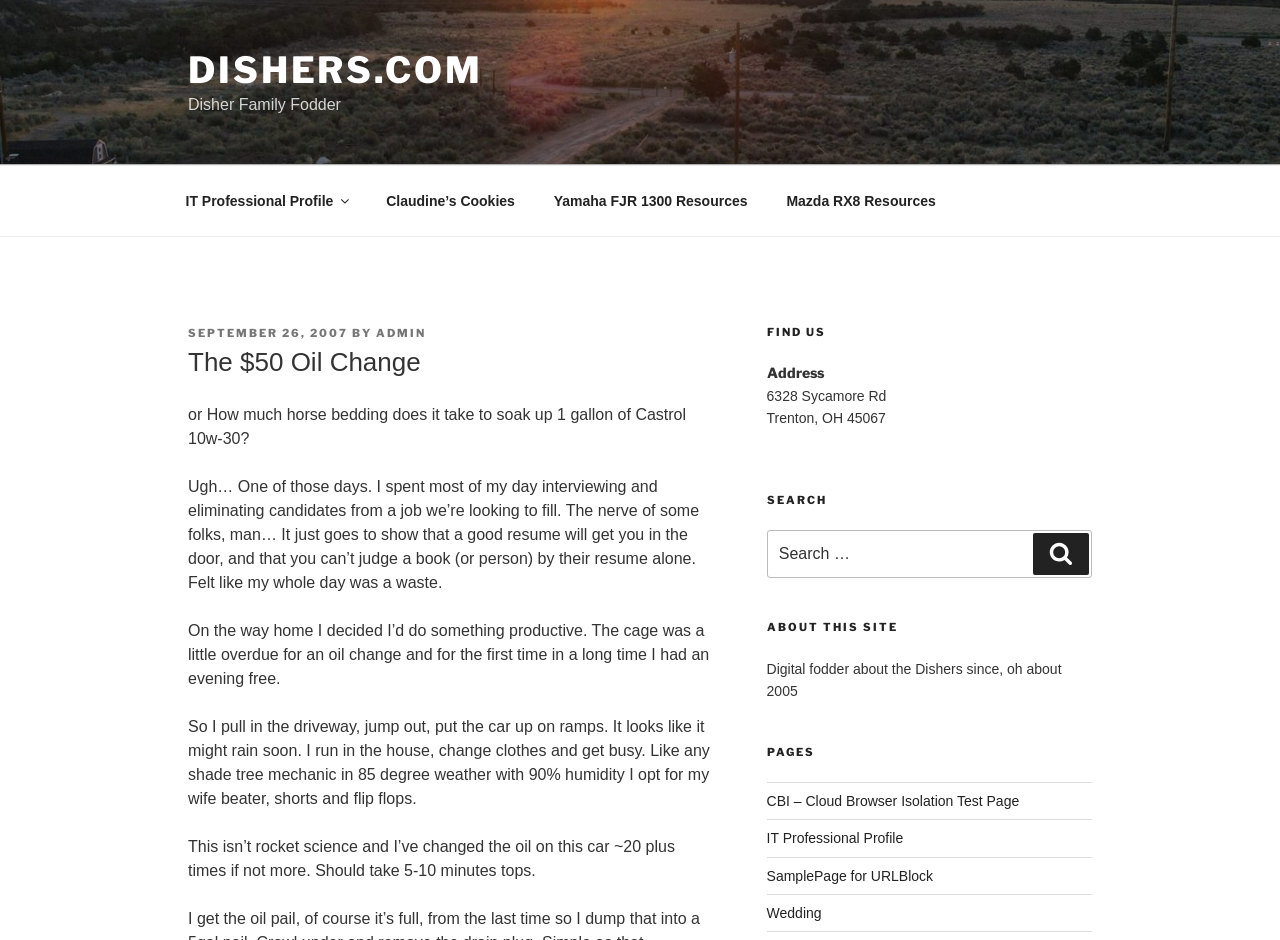Given the element description, predict the bounding box coordinates in the format (top-left x, top-left y, bottom-right x, bottom-right y). Make sure all values are between 0 and 1. Here is the element description: Claudine’s Cookies

[0.288, 0.188, 0.416, 0.24]